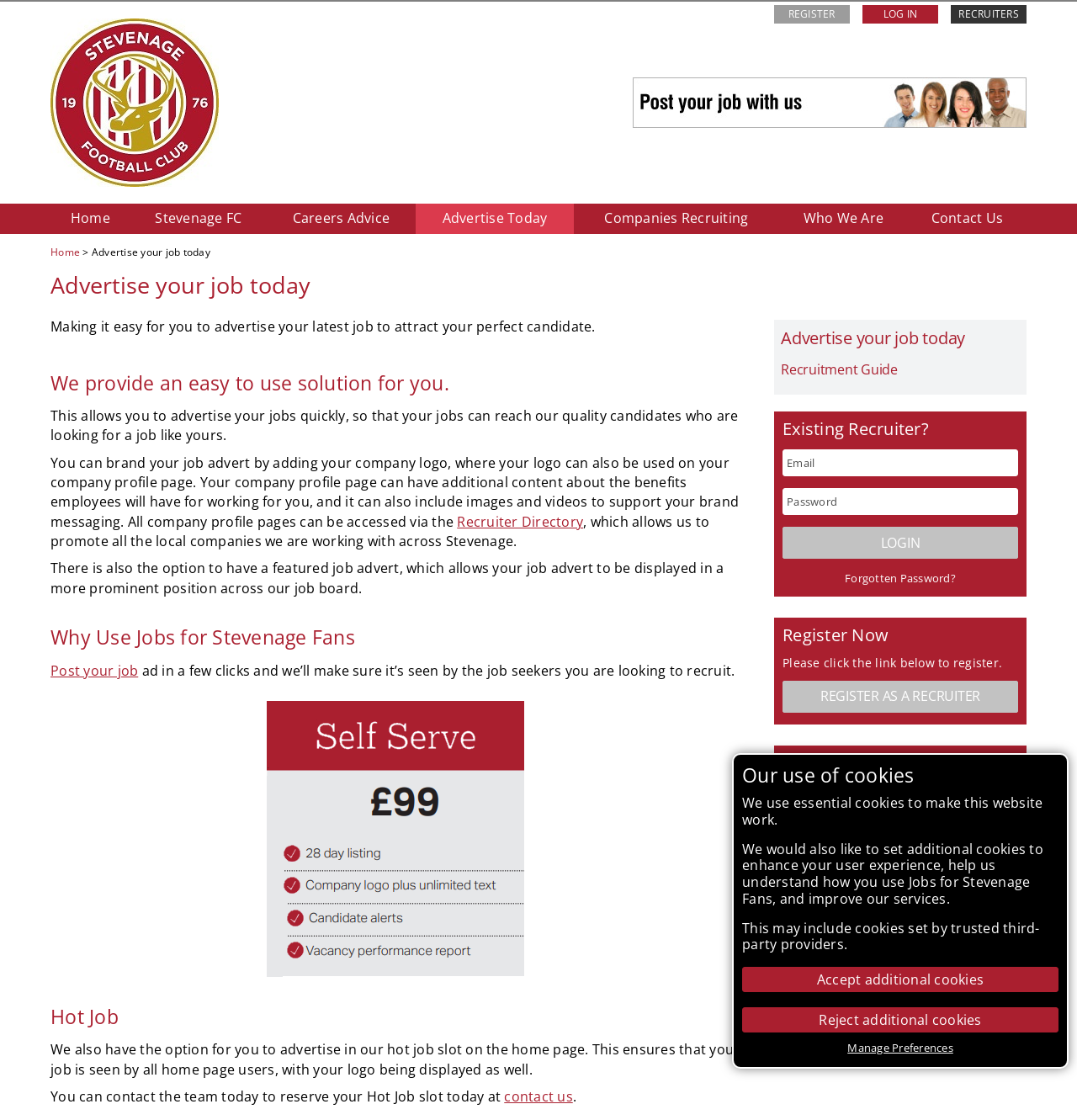Locate the bounding box coordinates of the region to be clicked to comply with the following instruction: "Register as a recruiter". The coordinates must be four float numbers between 0 and 1, in the form [left, top, right, bottom].

[0.727, 0.608, 0.945, 0.636]